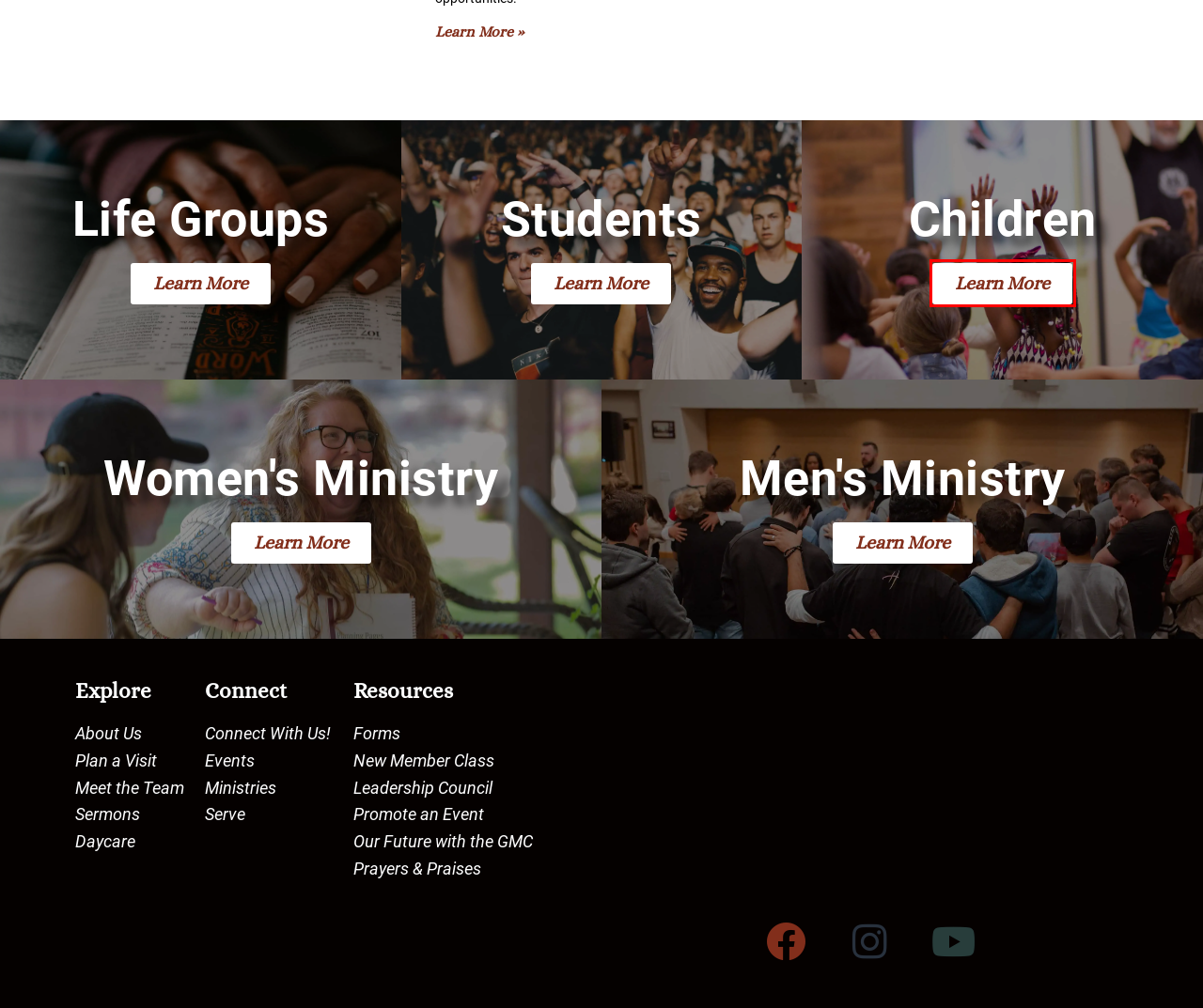Consider the screenshot of a webpage with a red bounding box and select the webpage description that best describes the new page that appears after clicking the element inside the red box. Here are the candidates:
A. Children – Mount Auburn Church
B. Daycare – Mount Auburn Church
C. Connect With Us! – Mount Auburn Church
D. Prayers & Praises – Mount Auburn Church
E. Our Future with the GMC – Mount Auburn Church
F. Promote an Event – Mount Auburn Church
G. Forms – Mount Auburn Church
H. Men – Mount Auburn Church

A